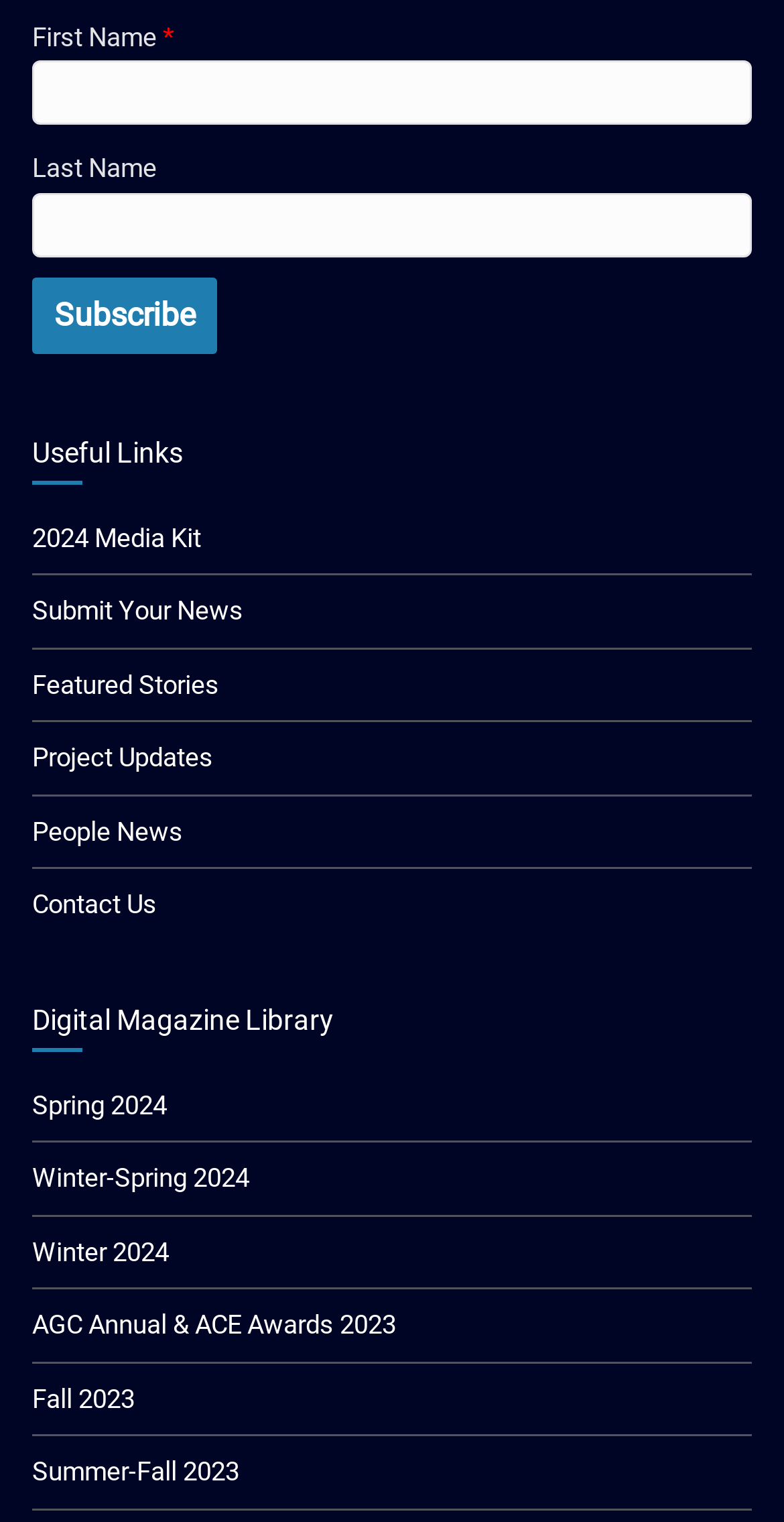Use a single word or phrase to answer the question:
What is the purpose of the button?

Subscribe